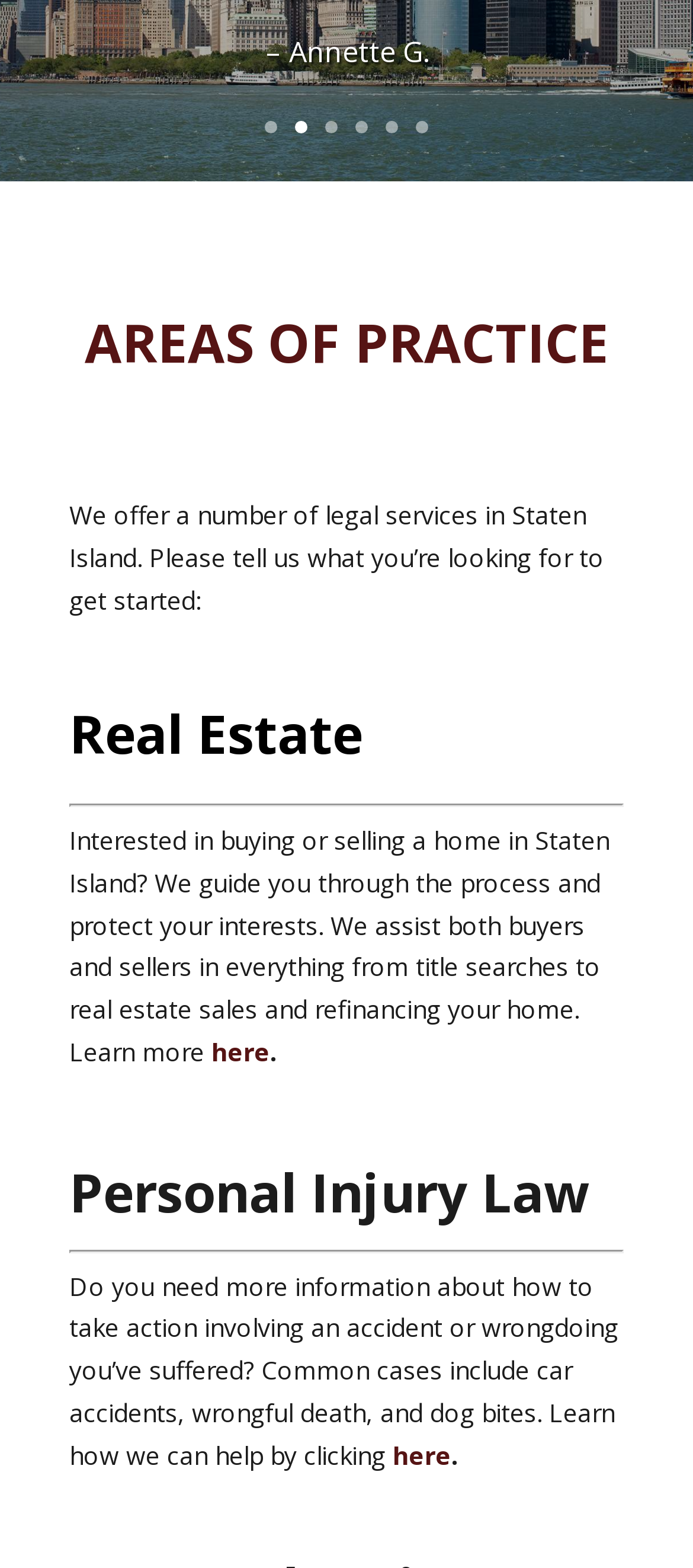Using the webpage screenshot, find the UI element described by Personal Injury Law. Provide the bounding box coordinates in the format (top-left x, top-left y, bottom-right x, bottom-right y), ensuring all values are floating point numbers between 0 and 1.

[0.1, 0.736, 0.851, 0.783]